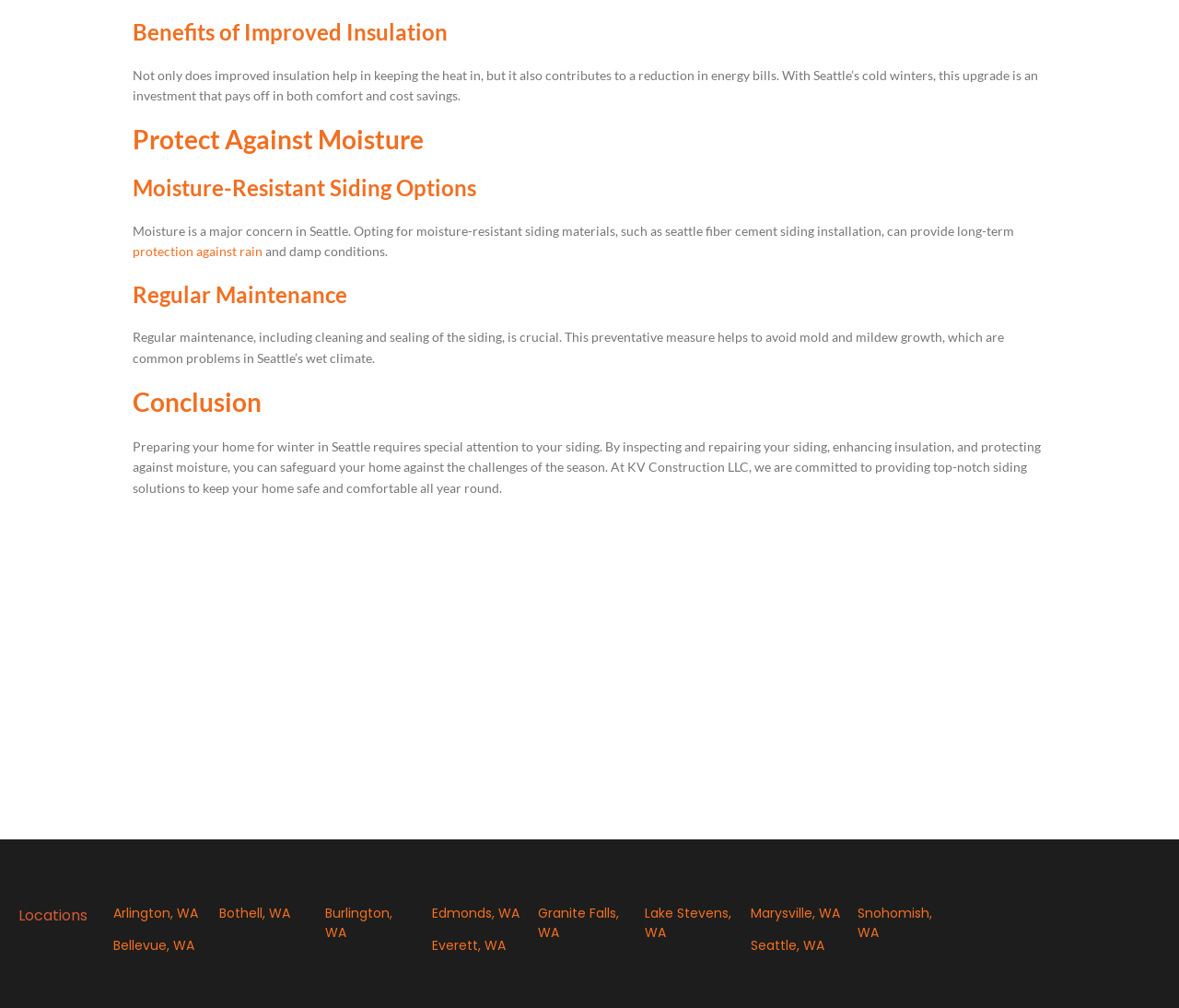Find the bounding box coordinates for the area that should be clicked to accomplish the instruction: "Click on 'protection against rain'".

[0.112, 0.241, 0.225, 0.257]